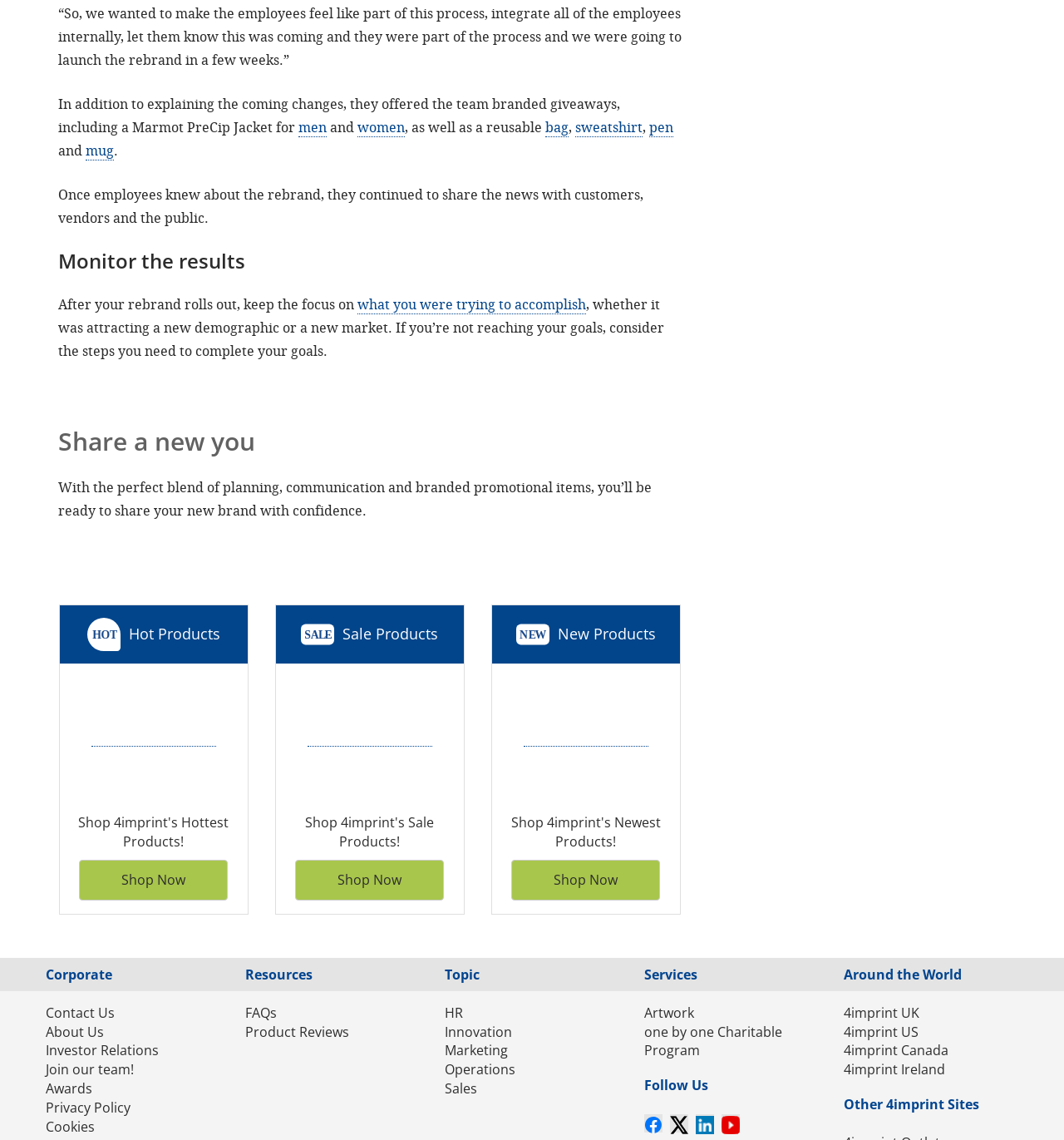Locate the bounding box coordinates of the element you need to click to accomplish the task described by this instruction: "Contact Us for more information".

[0.043, 0.88, 0.108, 0.896]